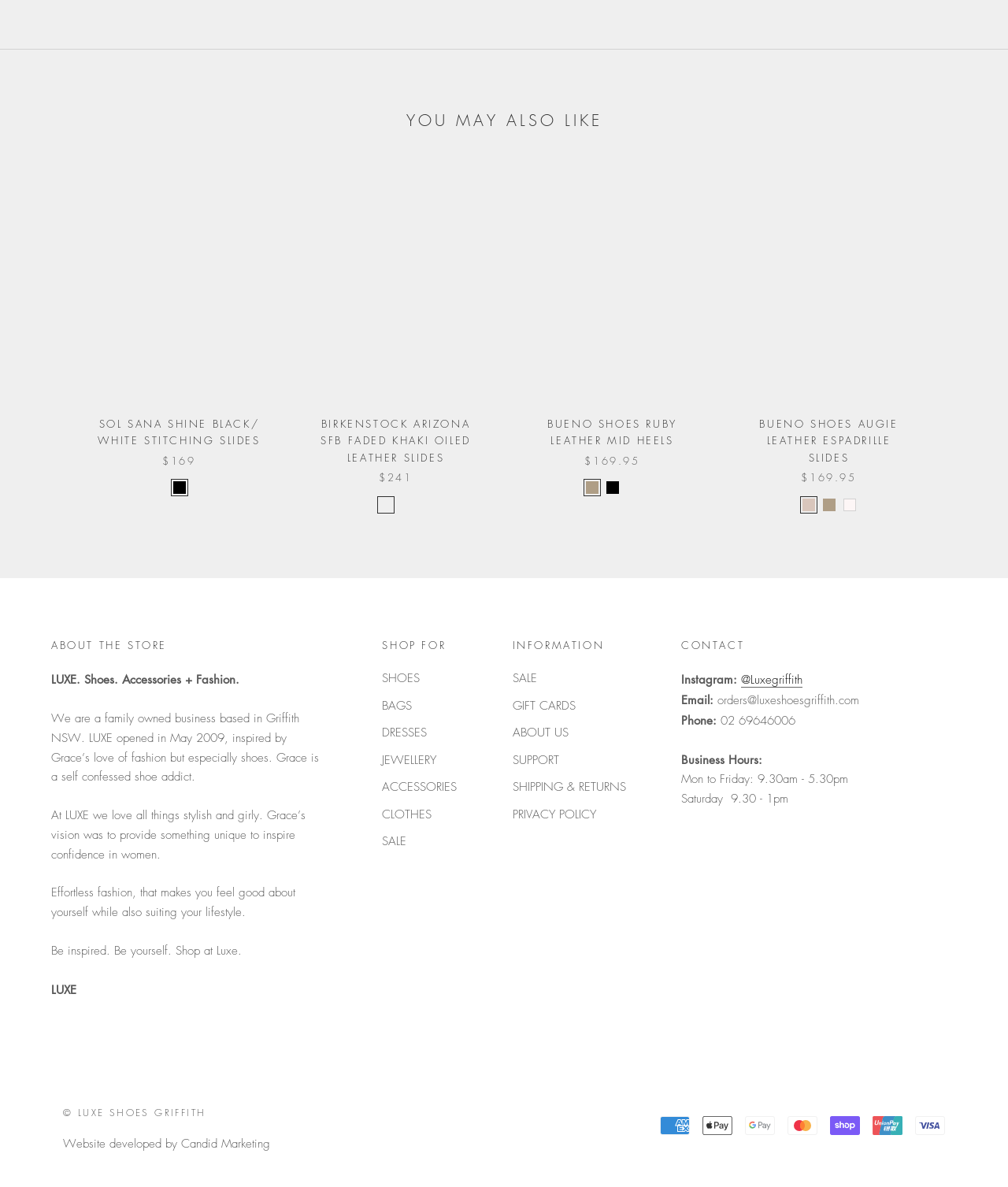Identify the bounding box for the UI element described as: "CLOTHES". Ensure the coordinates are four float numbers between 0 and 1, formatted as [left, top, right, bottom].

[0.379, 0.679, 0.453, 0.694]